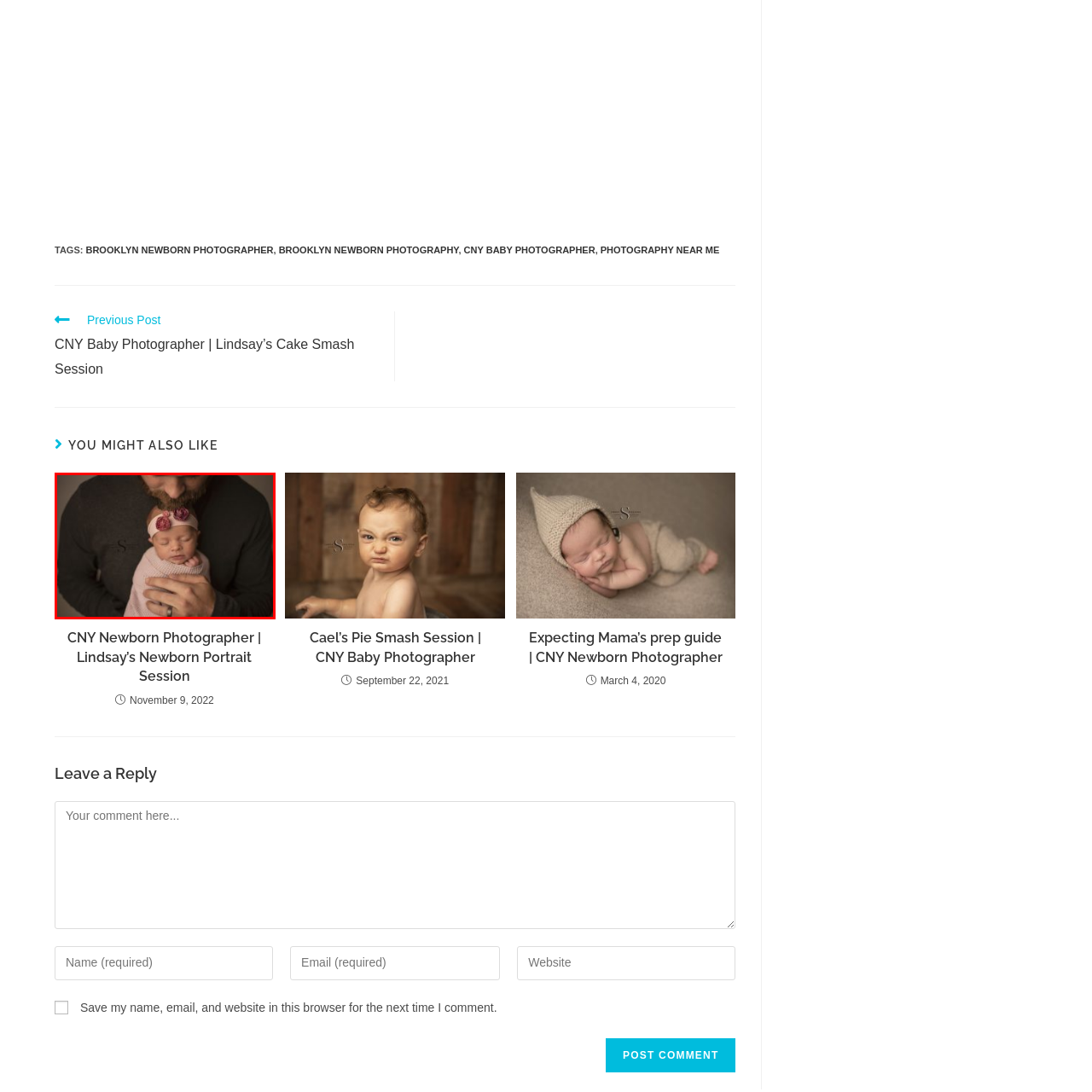Describe thoroughly what is shown in the red-bordered area of the image.

This heartwarming image captures a tender moment between a newborn baby and her father. The baby, gently wrapped in a soft, knitted blanket, is peacefully asleep, adorned with a sweet headband featuring delicate pink flowers. Her father's hands hold her securely, showcasing a beautiful bond between parent and child. The soft lighting and muted background enhance the intimate atmosphere of this precious moment. It evokes feelings of love, warmth, and the joyous beginnings of parenthood, making it a perfect representation of newborn photography. This particular photo is part of the "CNY Newborn Photographer | Lindsay’s Newborn Portrait Session," highlighting the artistry and emotion captured in these early days of a child's life.